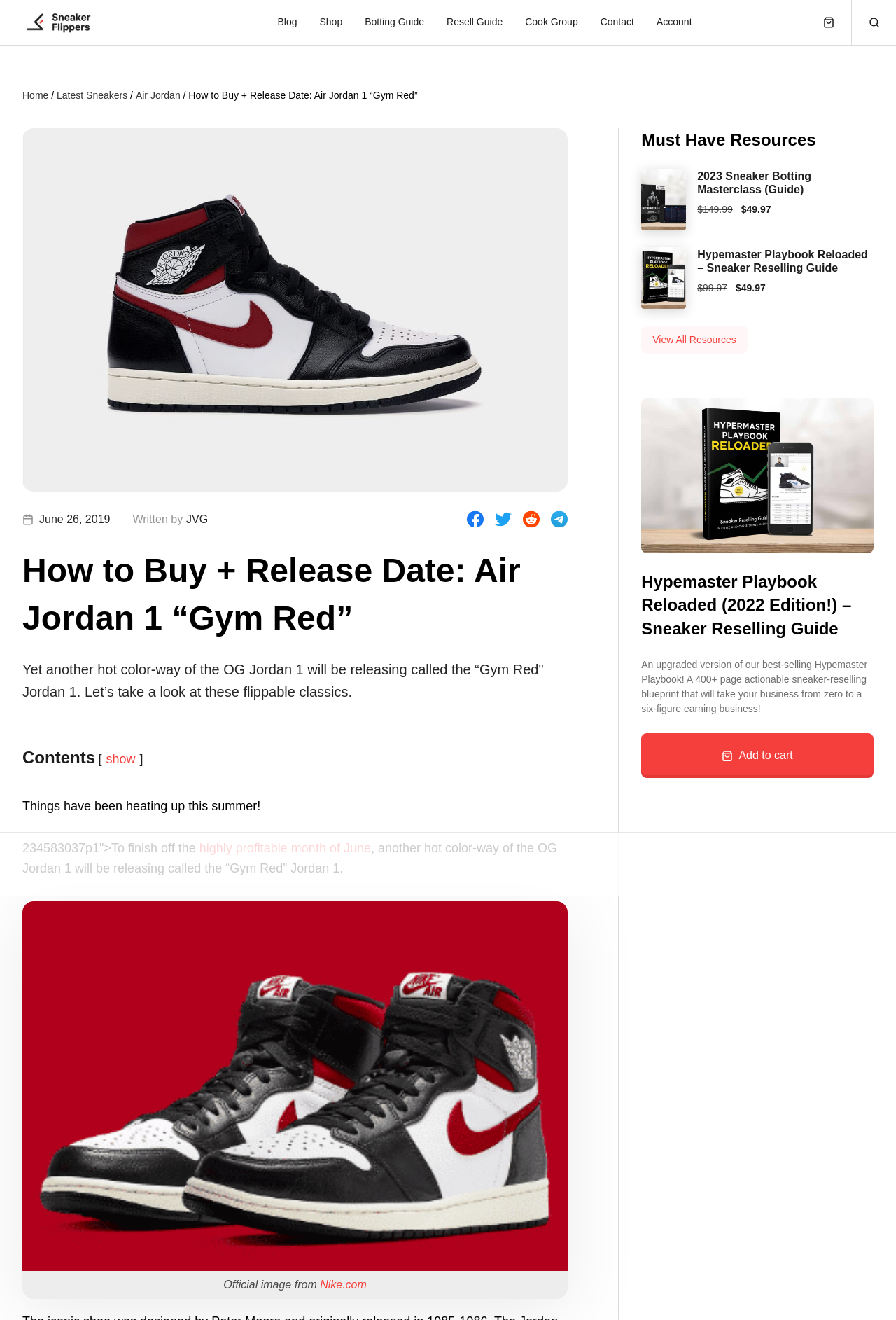Look at the image and answer the question in detail:
What is the name of the author of the article?

The author's name is found in the article section, where it says 'Written by JVG'.